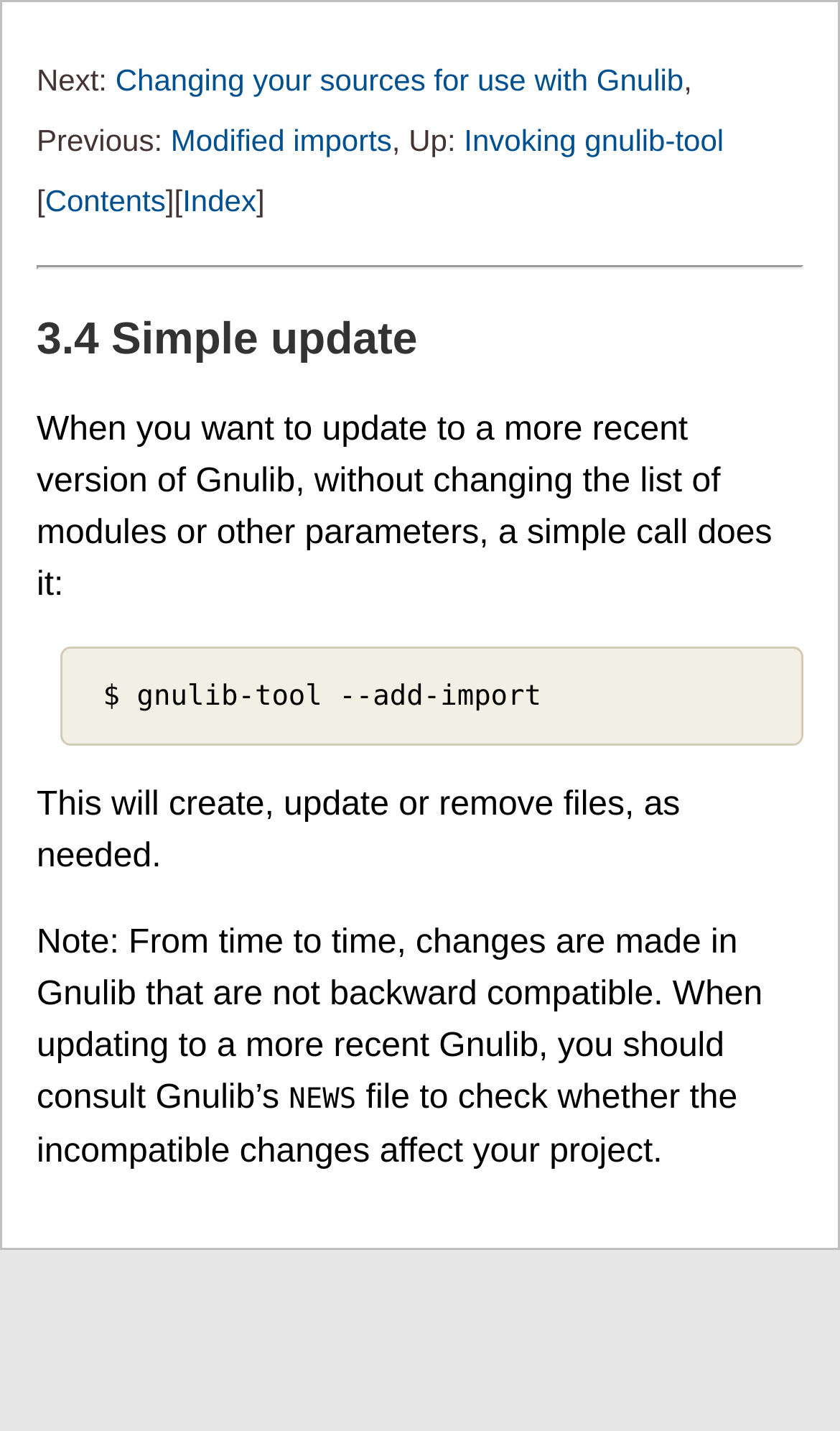Give a short answer to this question using one word or a phrase:
What is the shortcut key for the 'Next' link?

Alt+n